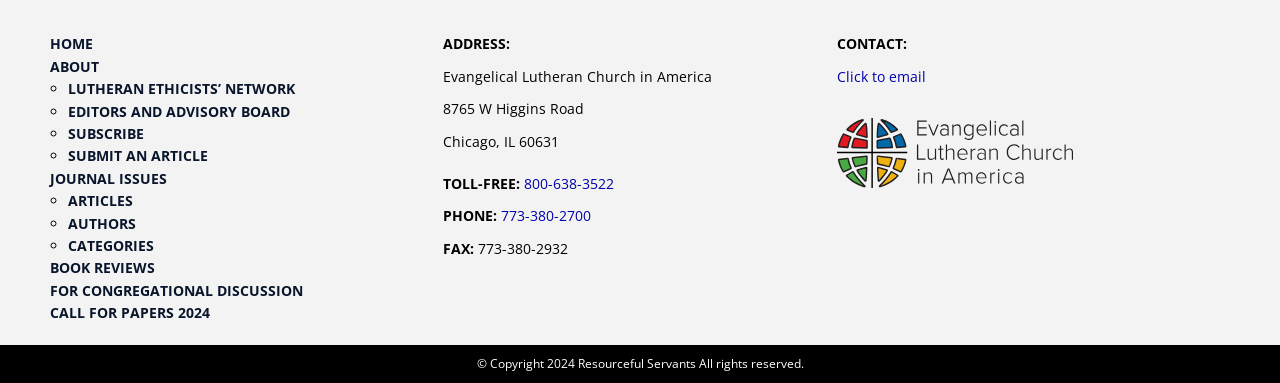How many list markers are there on the webpage?
Provide a short answer using one word or a brief phrase based on the image.

7